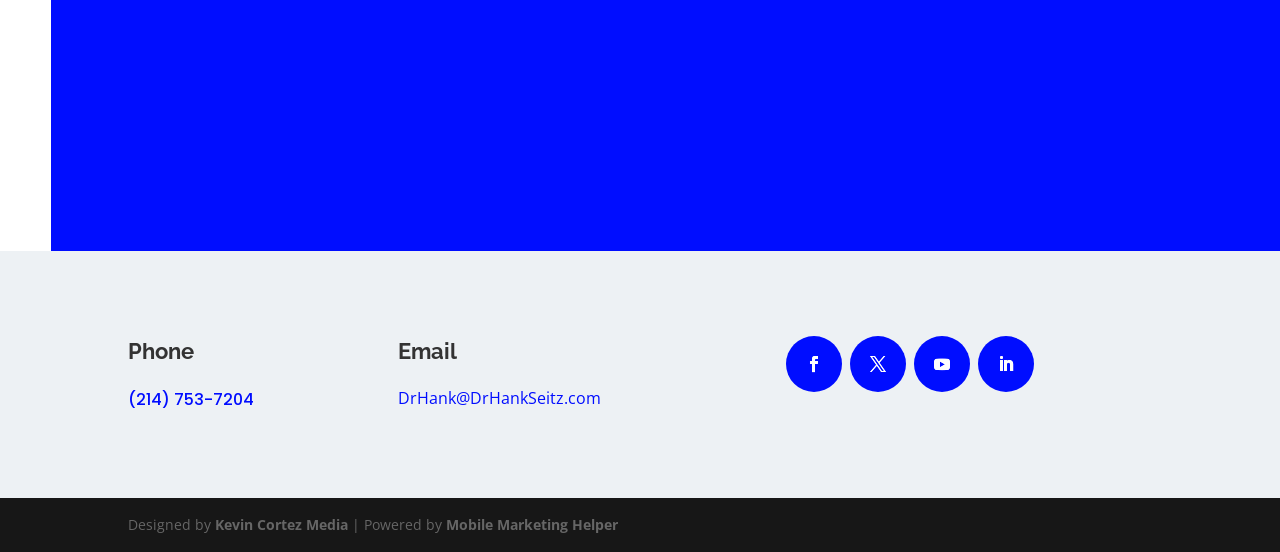Please find the bounding box coordinates of the element that needs to be clicked to perform the following instruction: "Learn more about Mobile Marketing Helper". The bounding box coordinates should be four float numbers between 0 and 1, represented as [left, top, right, bottom].

[0.348, 0.933, 0.483, 0.968]